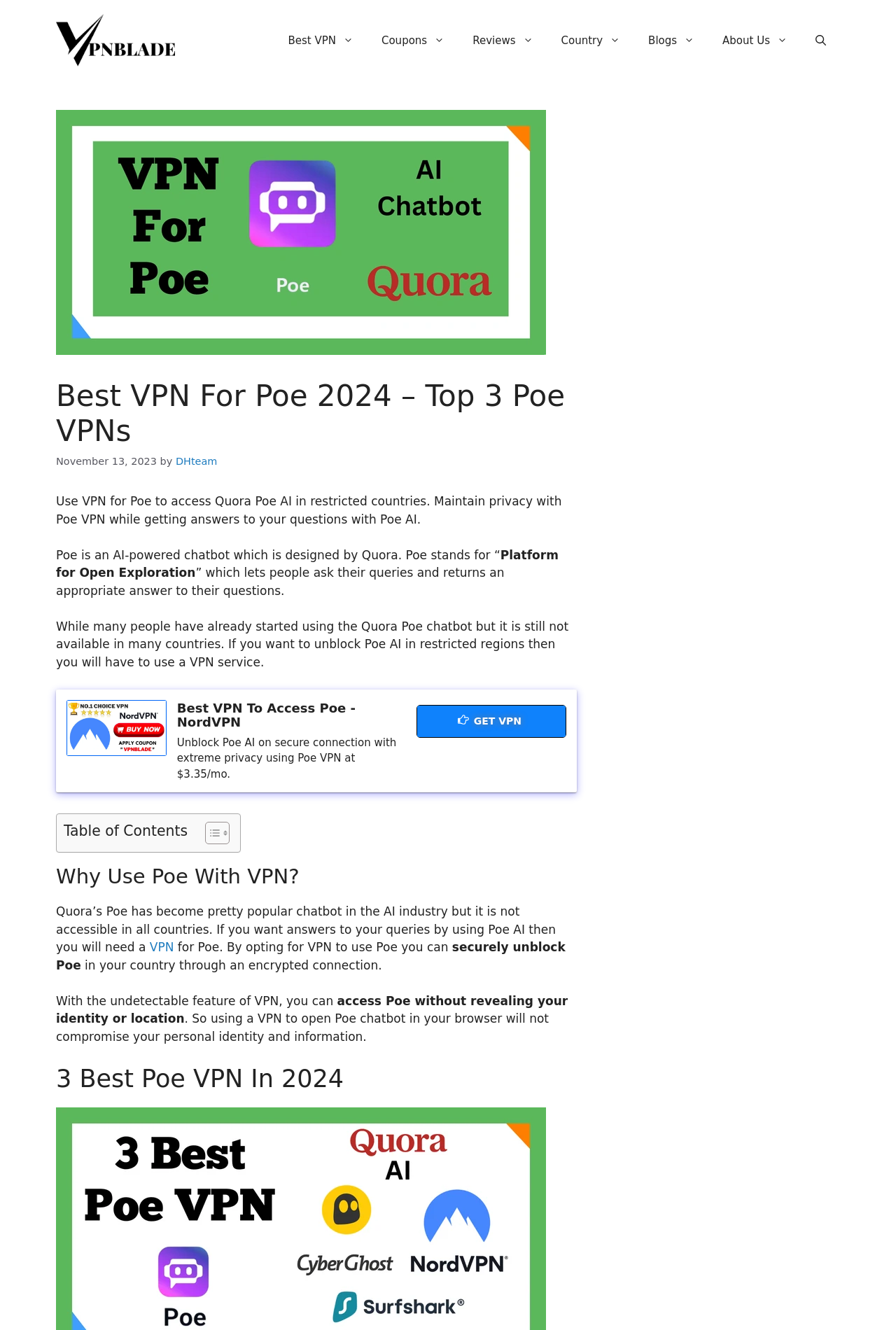Respond with a single word or phrase for the following question: 
What is the name of the first recommended VPN?

NordVPN